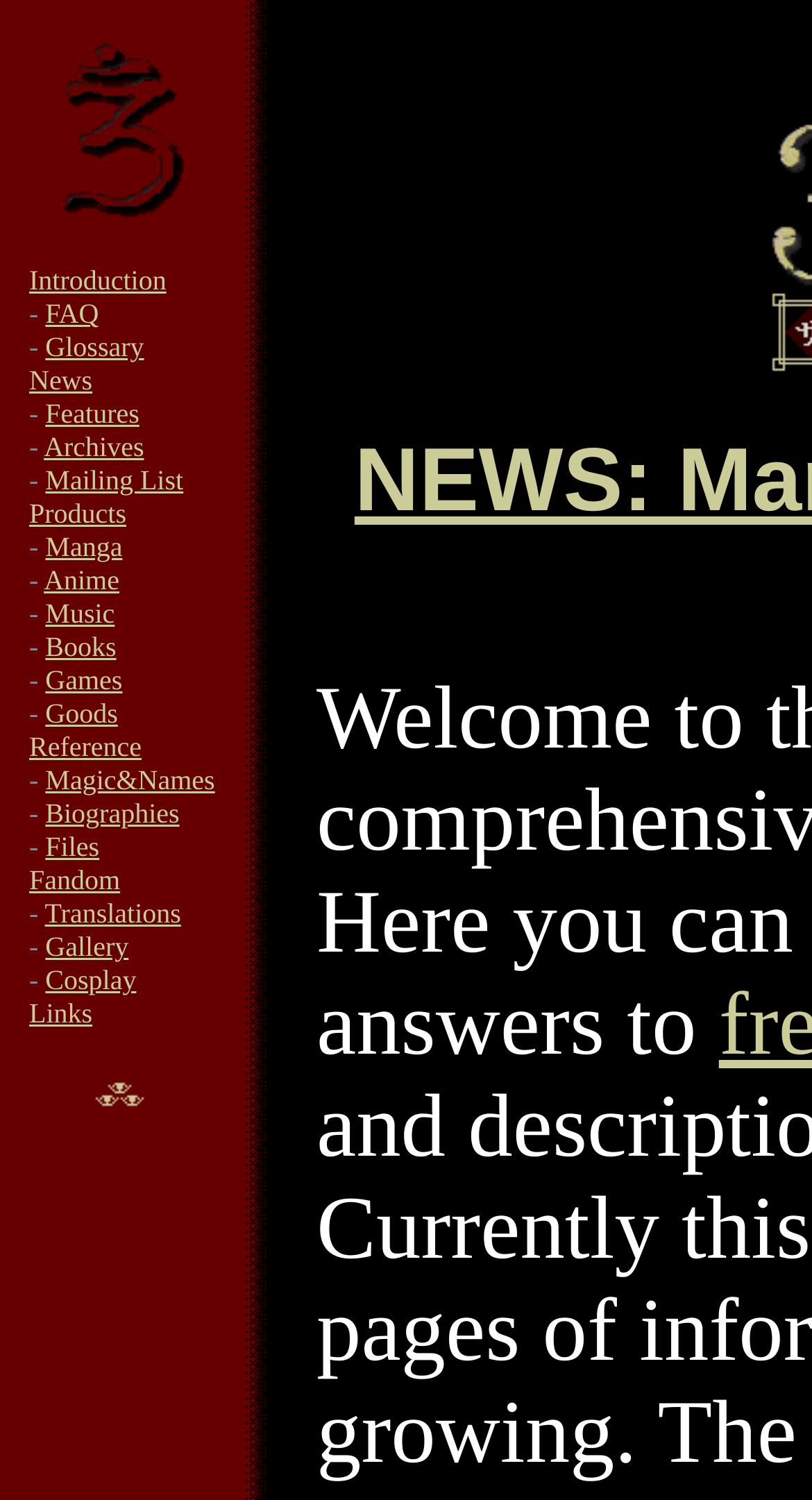What is the purpose of the '-' characters in the navigation column?
Kindly offer a comprehensive and detailed response to the question.

The '-' characters in the navigation column seem to be used as separators between the different categories and subcategories. They help to visually distinguish between the various links and create a clear hierarchy of information on the webpage.